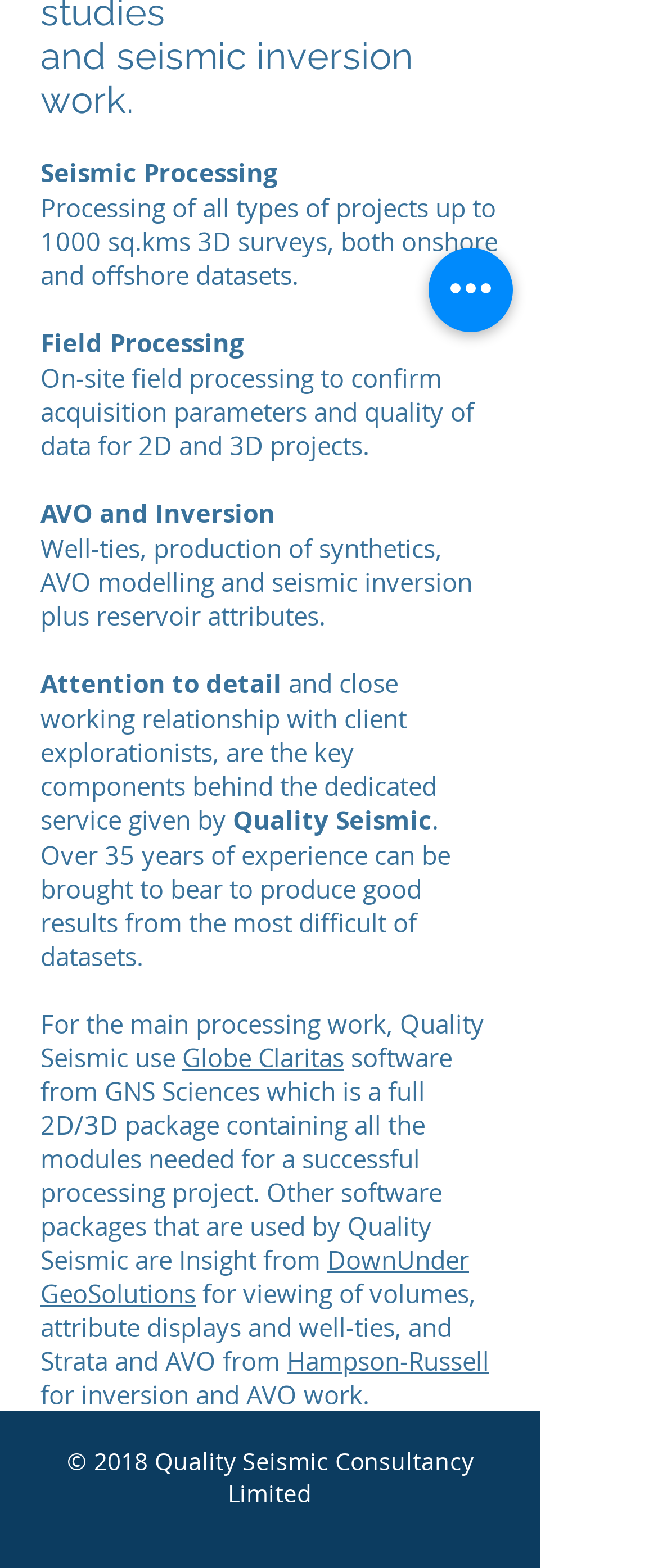Find the bounding box of the web element that fits this description: "Globe Claritas".

[0.277, 0.663, 0.523, 0.685]